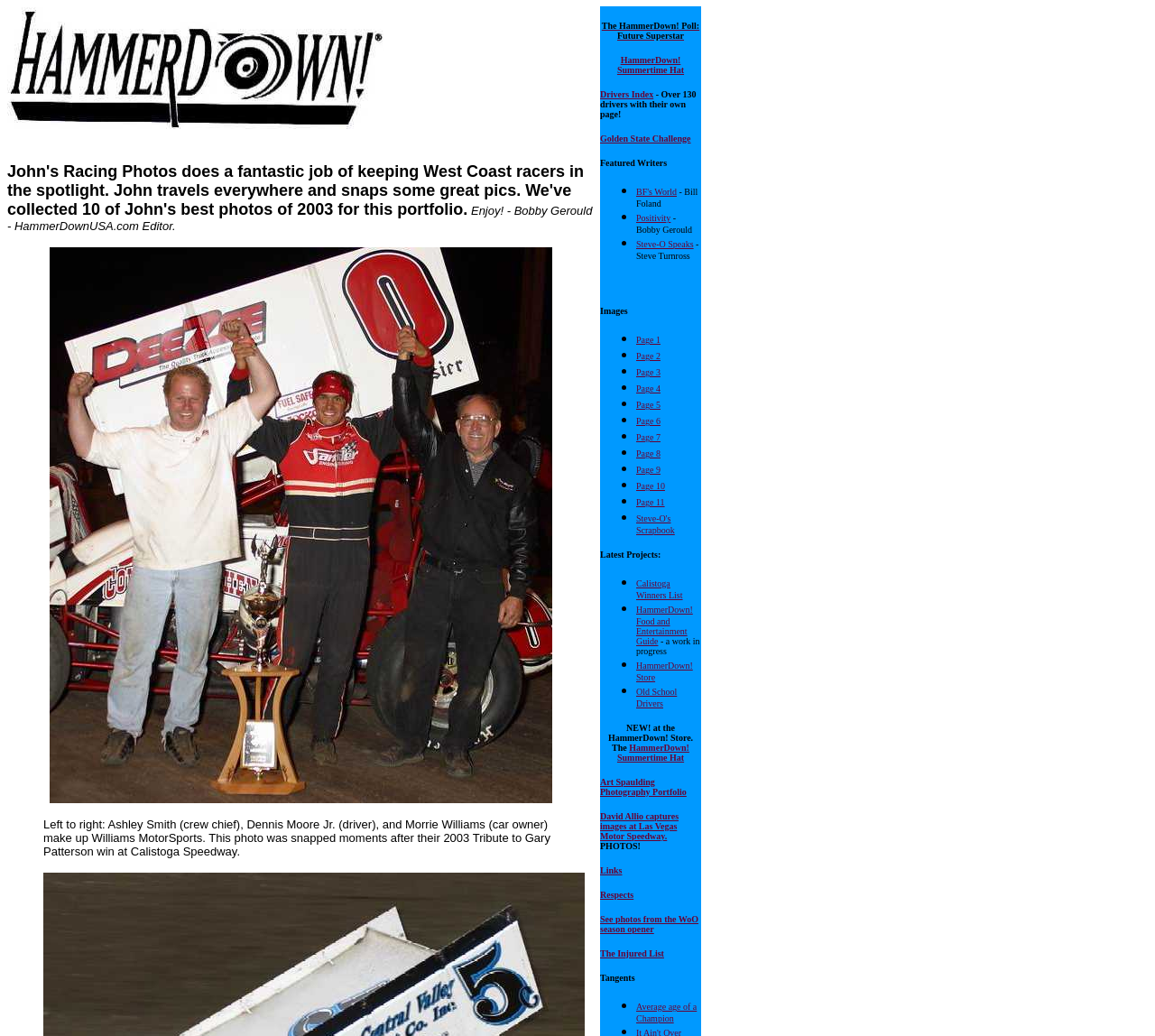Bounding box coordinates must be specified in the format (top-left x, top-left y, bottom-right x, bottom-right y). All values should be floating point numbers between 0 and 1. What are the bounding box coordinates of the UI element described as: HammerDown! Food and Entertainment Guide

[0.551, 0.584, 0.6, 0.624]